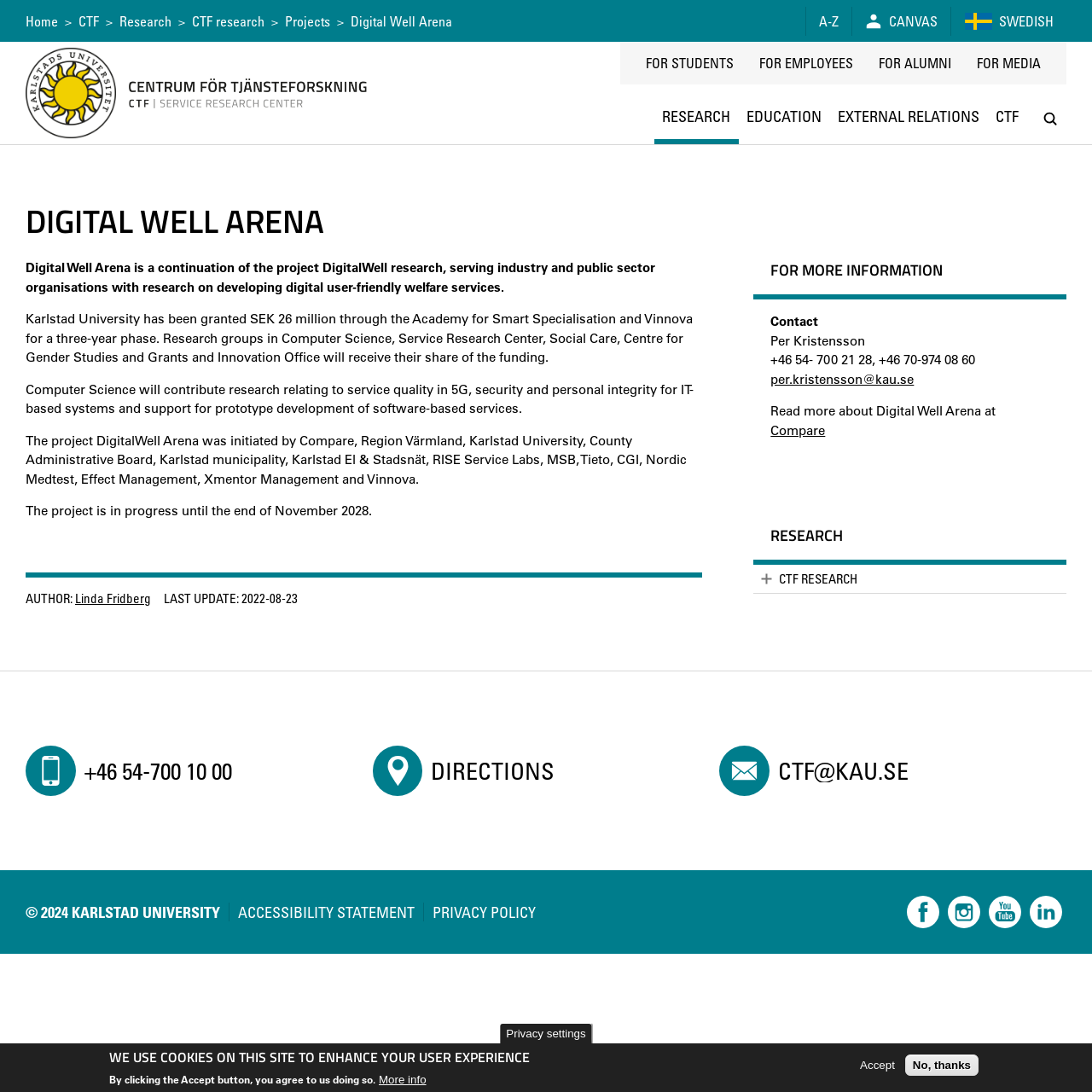Given the element description: "Directions", predict the bounding box coordinates of this UI element. The coordinates must be four float numbers between 0 and 1, given as [left, top, right, bottom].

[0.341, 0.683, 0.659, 0.729]